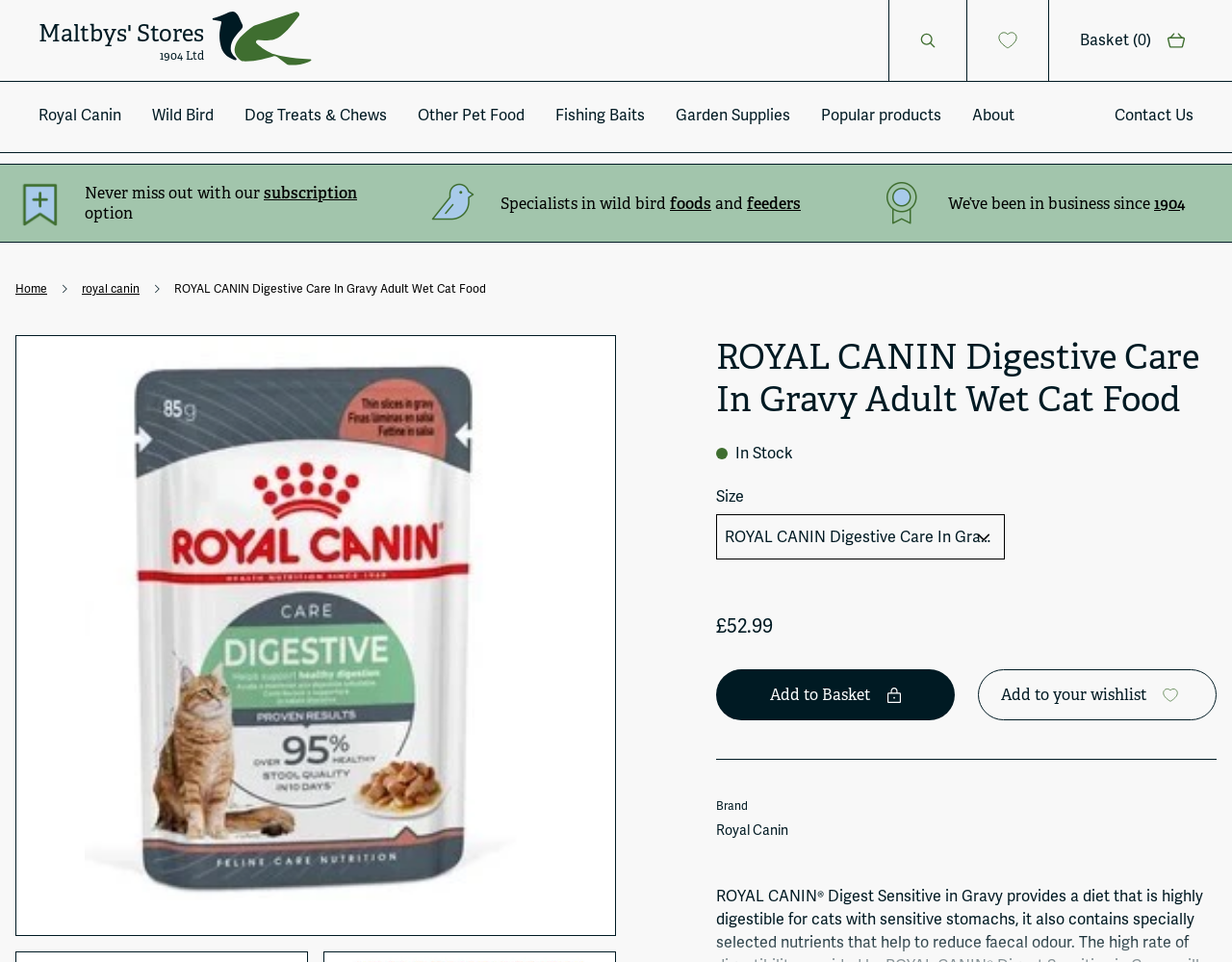Please identify the bounding box coordinates of the element's region that should be clicked to execute the following instruction: "Select a size". The bounding box coordinates must be four float numbers between 0 and 1, i.e., [left, top, right, bottom].

[0.581, 0.535, 0.816, 0.582]